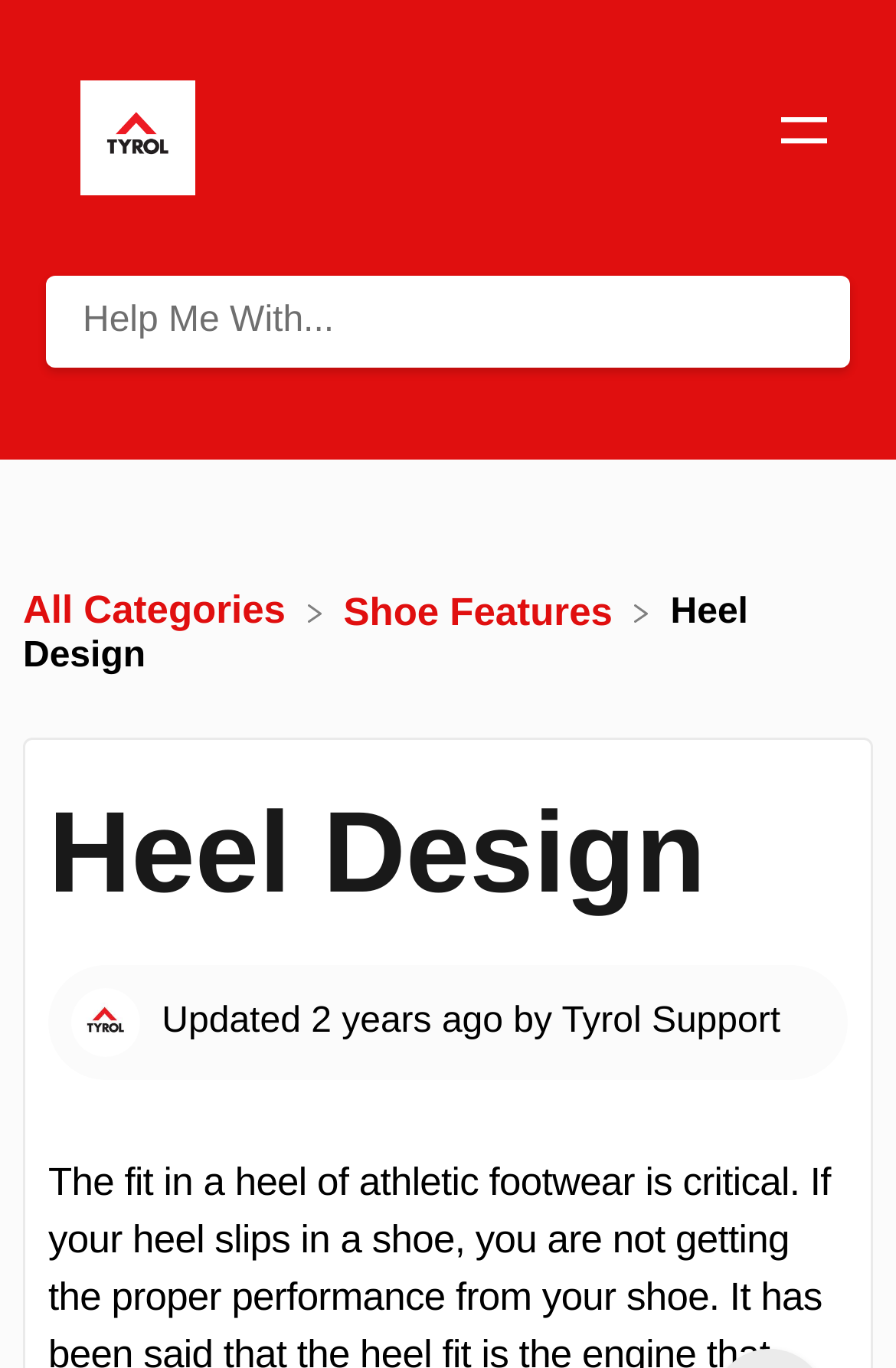What is the purpose of the search section?
Analyze the screenshot and provide a detailed answer to the question.

The search section is located at the top of the webpage, and it has a textbox with the placeholder text 'Help Me With...'. This suggests that the search section is designed to help users find specific information or topics on the webpage.